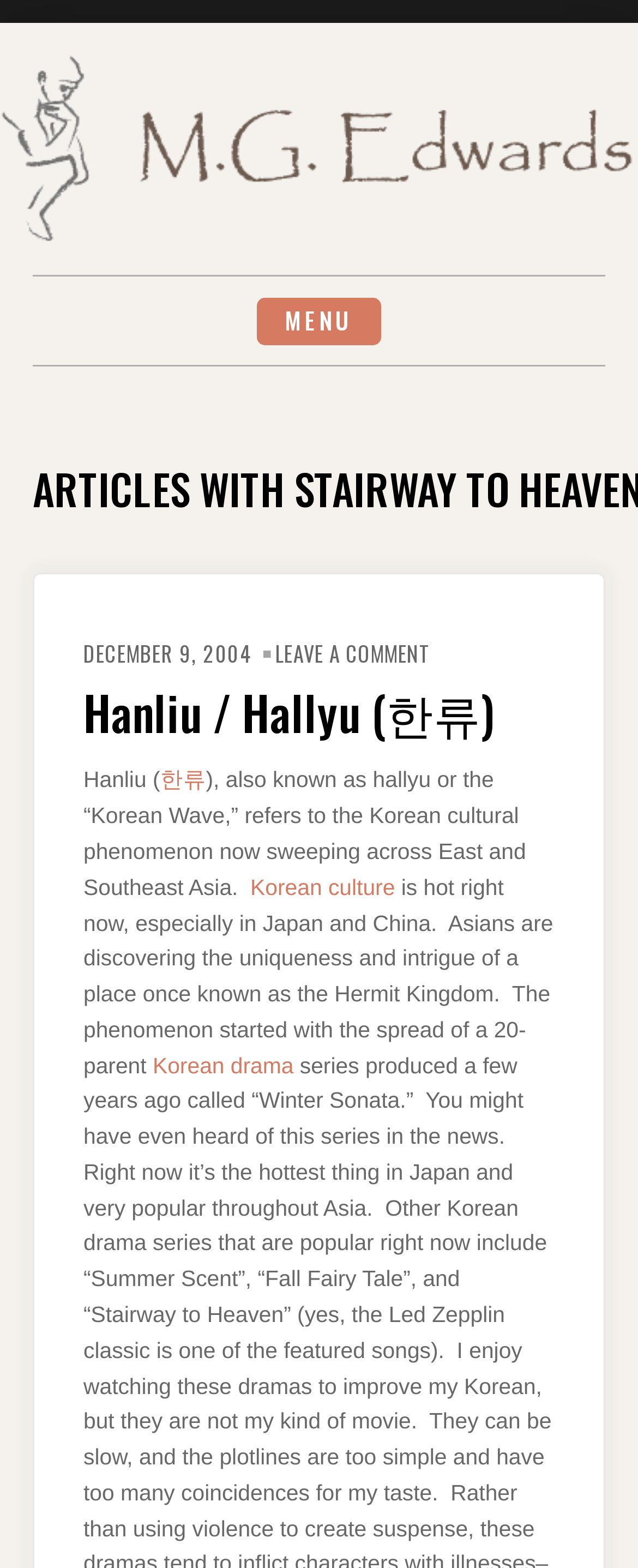Identify the bounding box coordinates for the UI element described as follows: "Korean culture". Ensure the coordinates are four float numbers between 0 and 1, formatted as [left, top, right, bottom].

[0.392, 0.558, 0.619, 0.574]